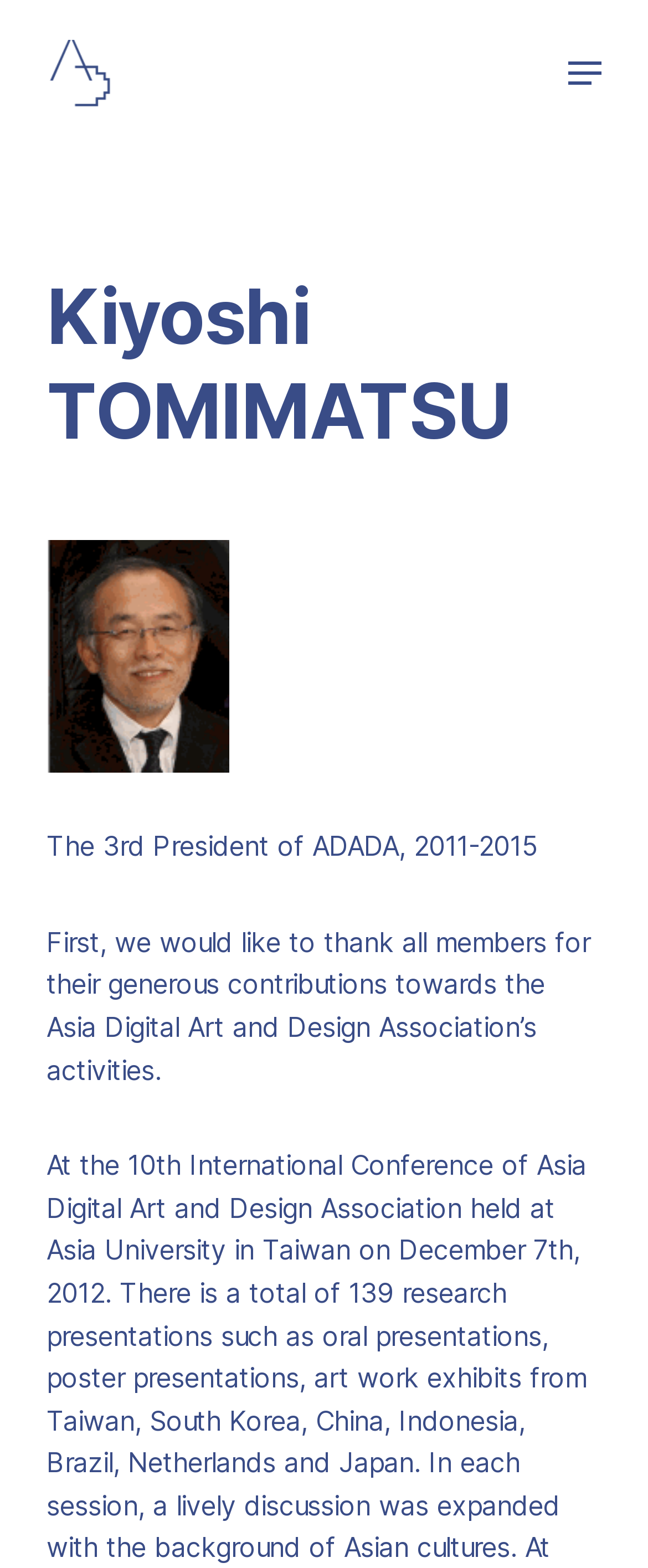Give a one-word or short-phrase answer to the following question: 
What is the time period mentioned on this webpage?

2011-2015